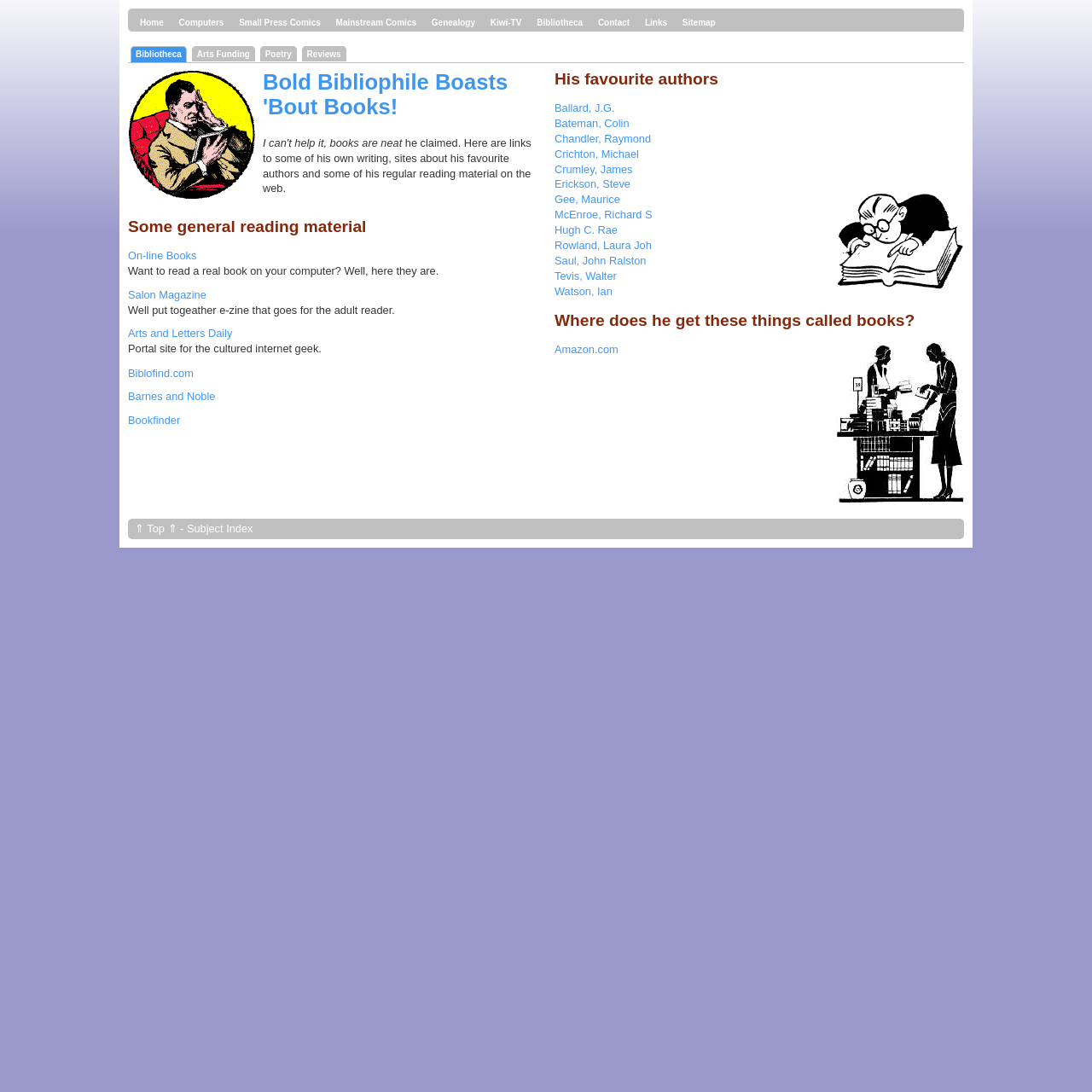Find the bounding box coordinates of the clickable region needed to perform the following instruction: "Check out the 'Salon Magazine' link". The coordinates should be provided as four float numbers between 0 and 1, i.e., [left, top, right, bottom].

[0.117, 0.264, 0.189, 0.276]